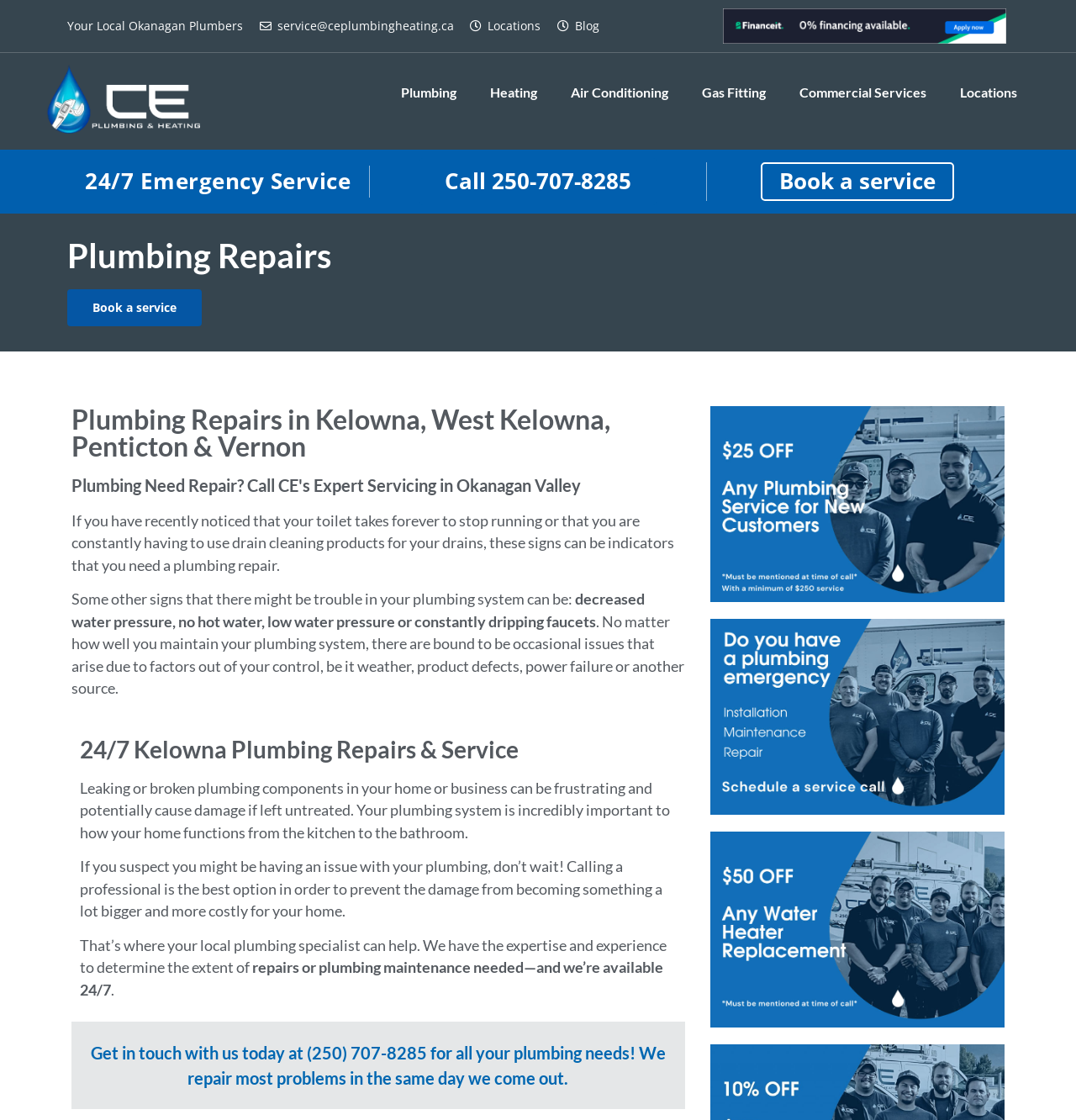Kindly determine the bounding box coordinates for the area that needs to be clicked to execute this instruction: "Book a service".

[0.707, 0.145, 0.887, 0.179]